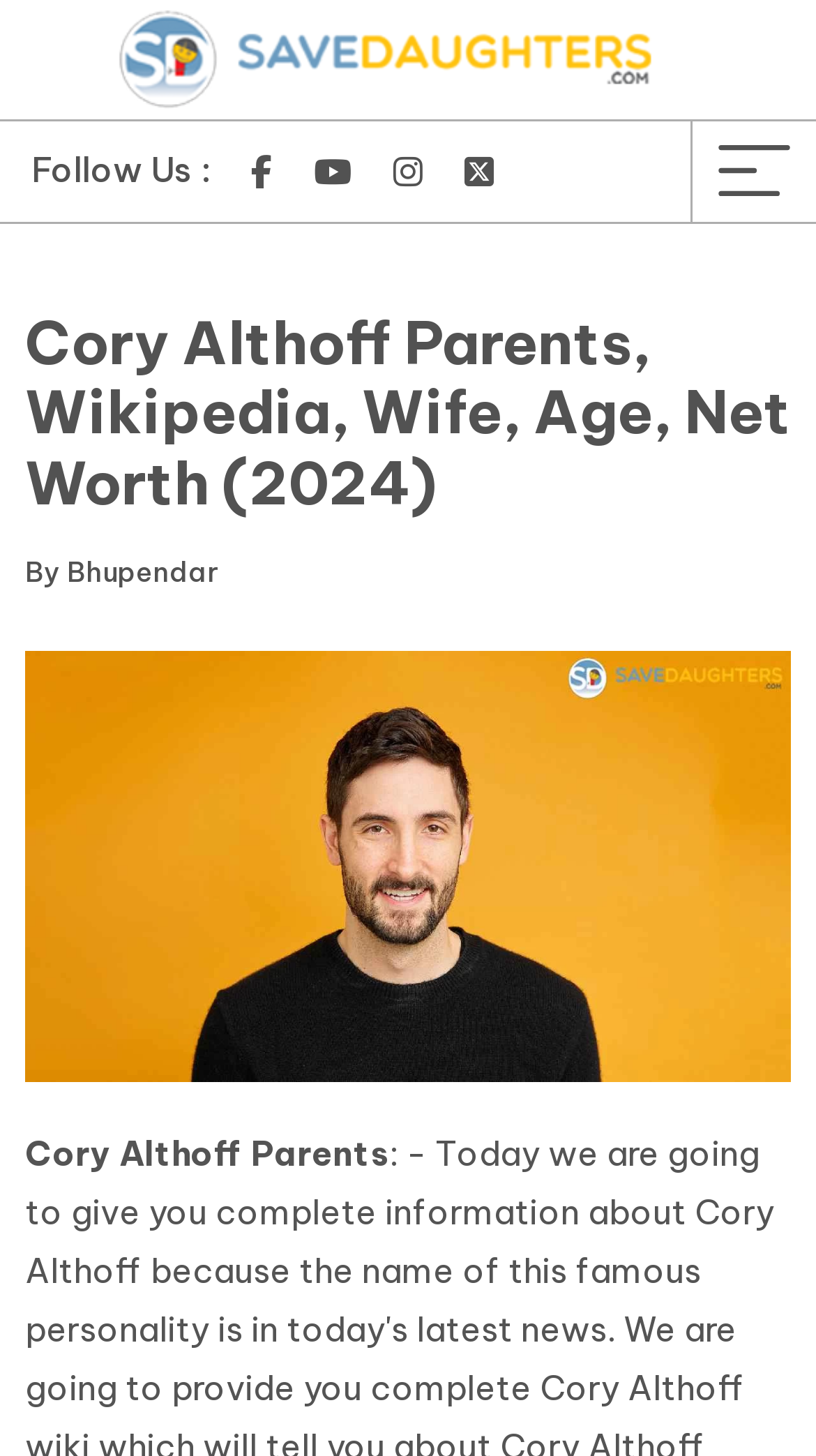Please find the bounding box coordinates (top-left x, top-left y, bottom-right x, bottom-right y) in the screenshot for the UI element described as follows: alt="Save Daughters"

[0.0, 0.007, 0.946, 0.075]